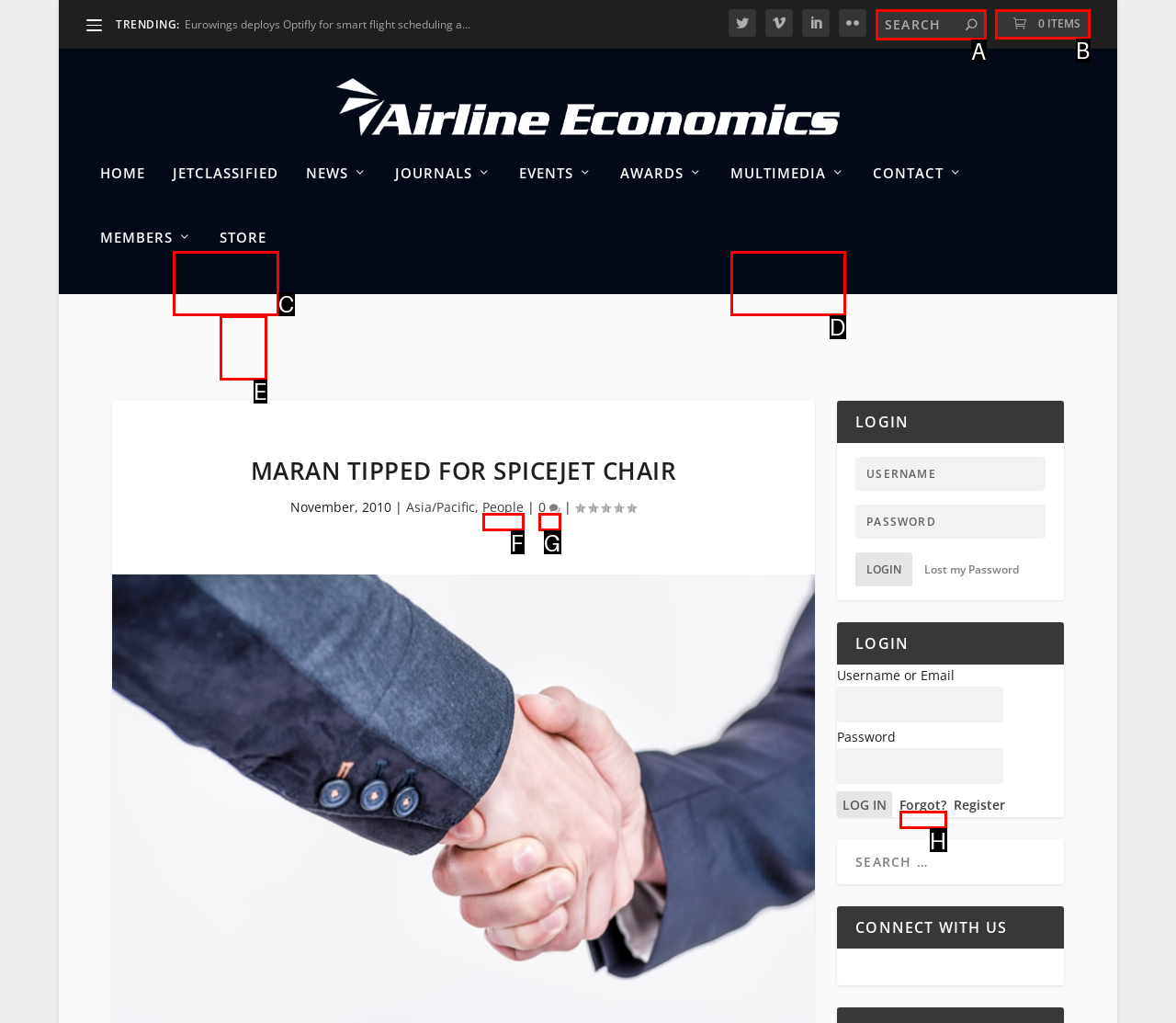Which option corresponds to the following element description: name="s" placeholder="Search" title="Search for:"?
Please provide the letter of the correct choice.

A